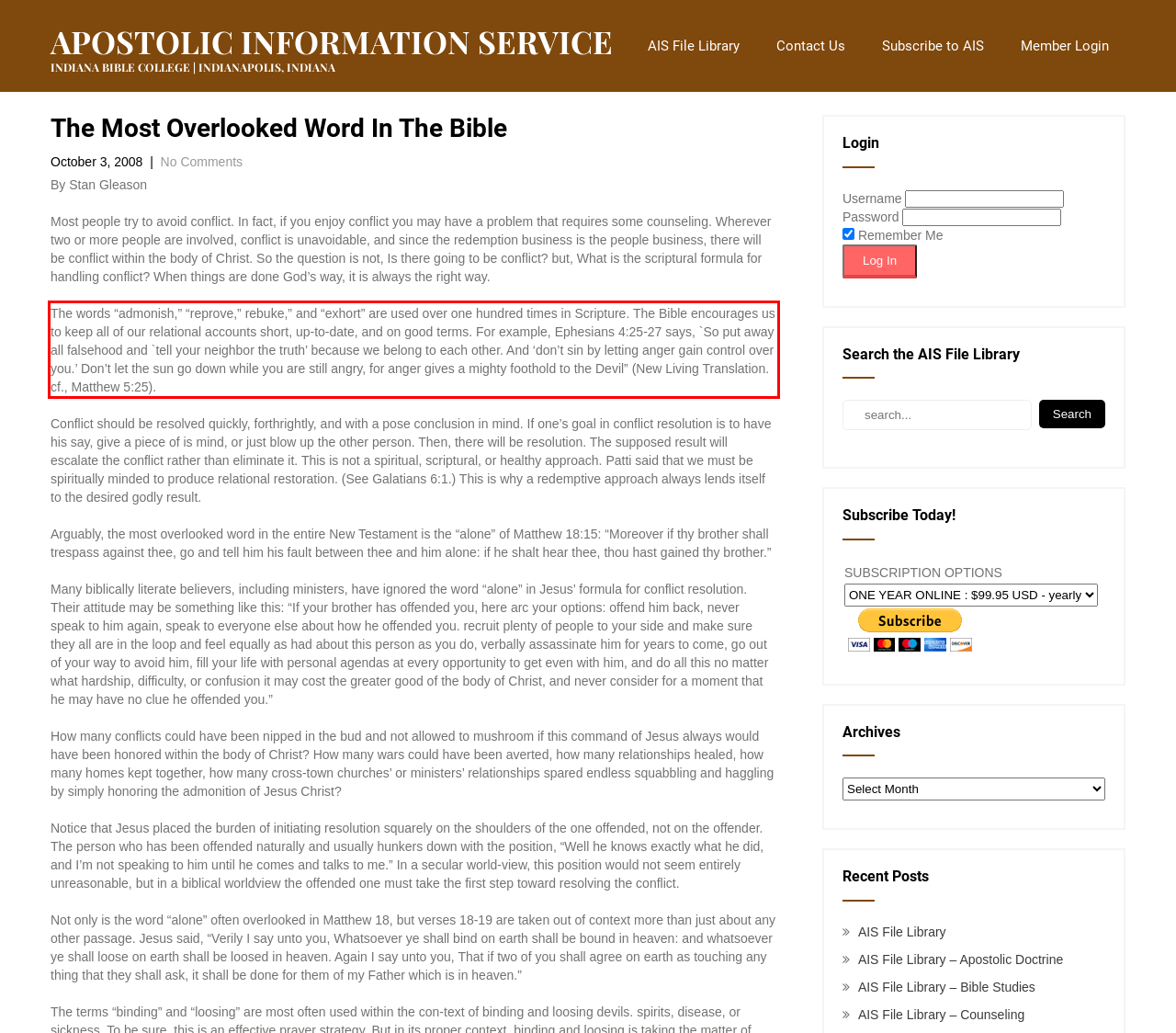There is a screenshot of a webpage with a red bounding box around a UI element. Please use OCR to extract the text within the red bounding box.

The words “admonish,” “reprove,” rebuke,” and “exhort” are used over one hundred times in Scripture. The Bible encourages us to keep all of our relational accounts short, up-to-date, and on good terms. For example, Ephesians 4:25-27 says, `So put away all falsehood and `tell your neighbor the truth’ because we belong to each other. And ‘don’t sin by letting anger gain control over you.’ Don’t let the sun go down while you are still angry, for anger gives a mighty foothold to the Devil” (New Living Translation. cf., Matthew 5:25).